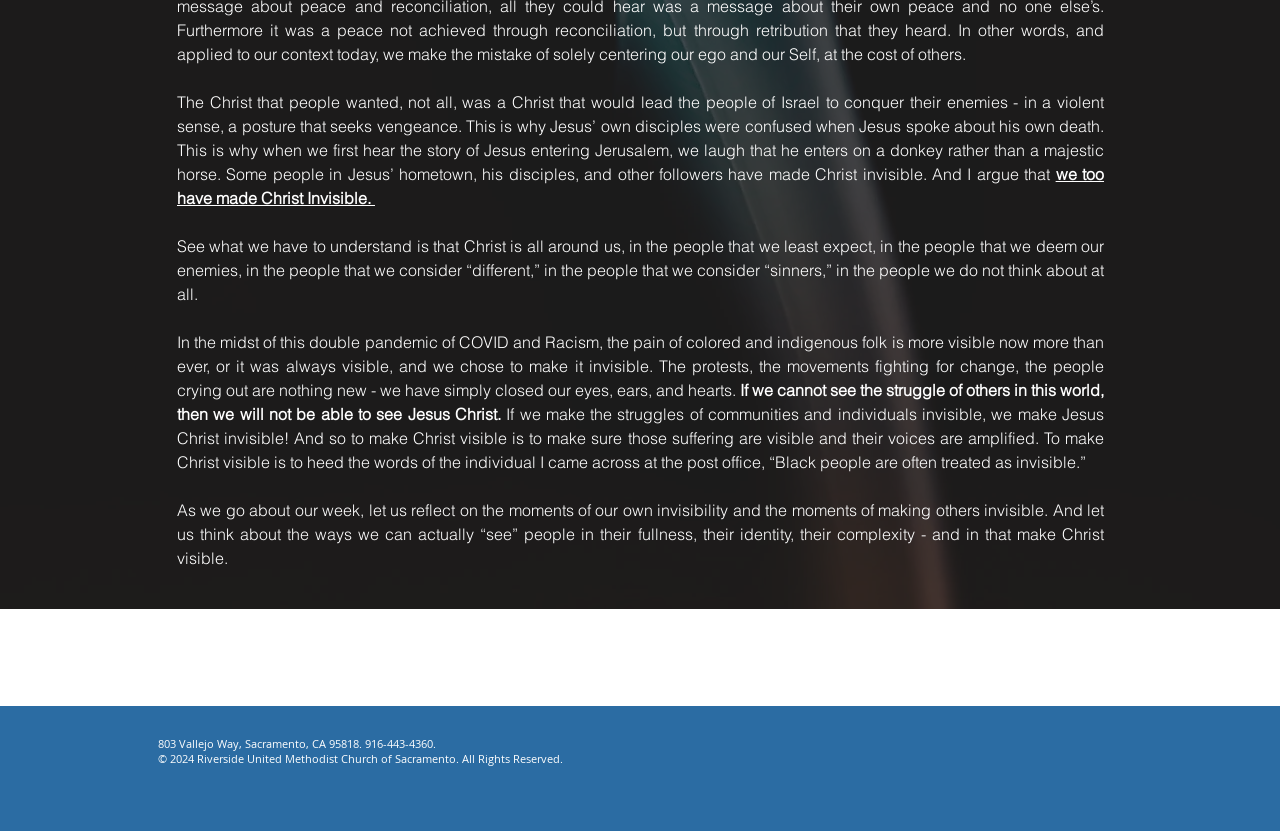Analyze the image and answer the question with as much detail as possible: 
What is the address of the Riverside United Methodist Church?

The address is mentioned in the static text element with ID 123, which is located at the bottom of the webpage.